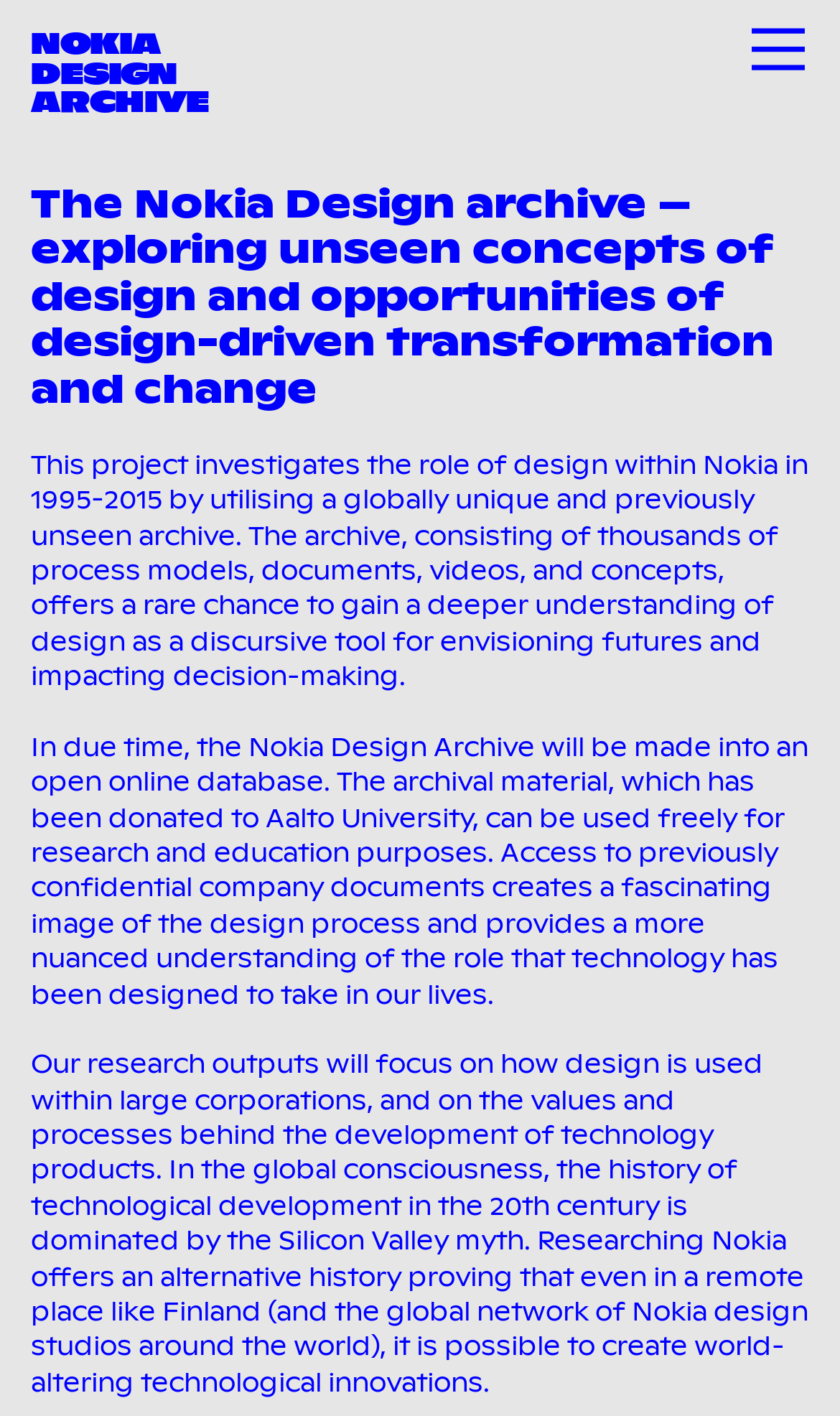What is the text of the webpage's headline?

NOKIA DESIGN ARCHIVE